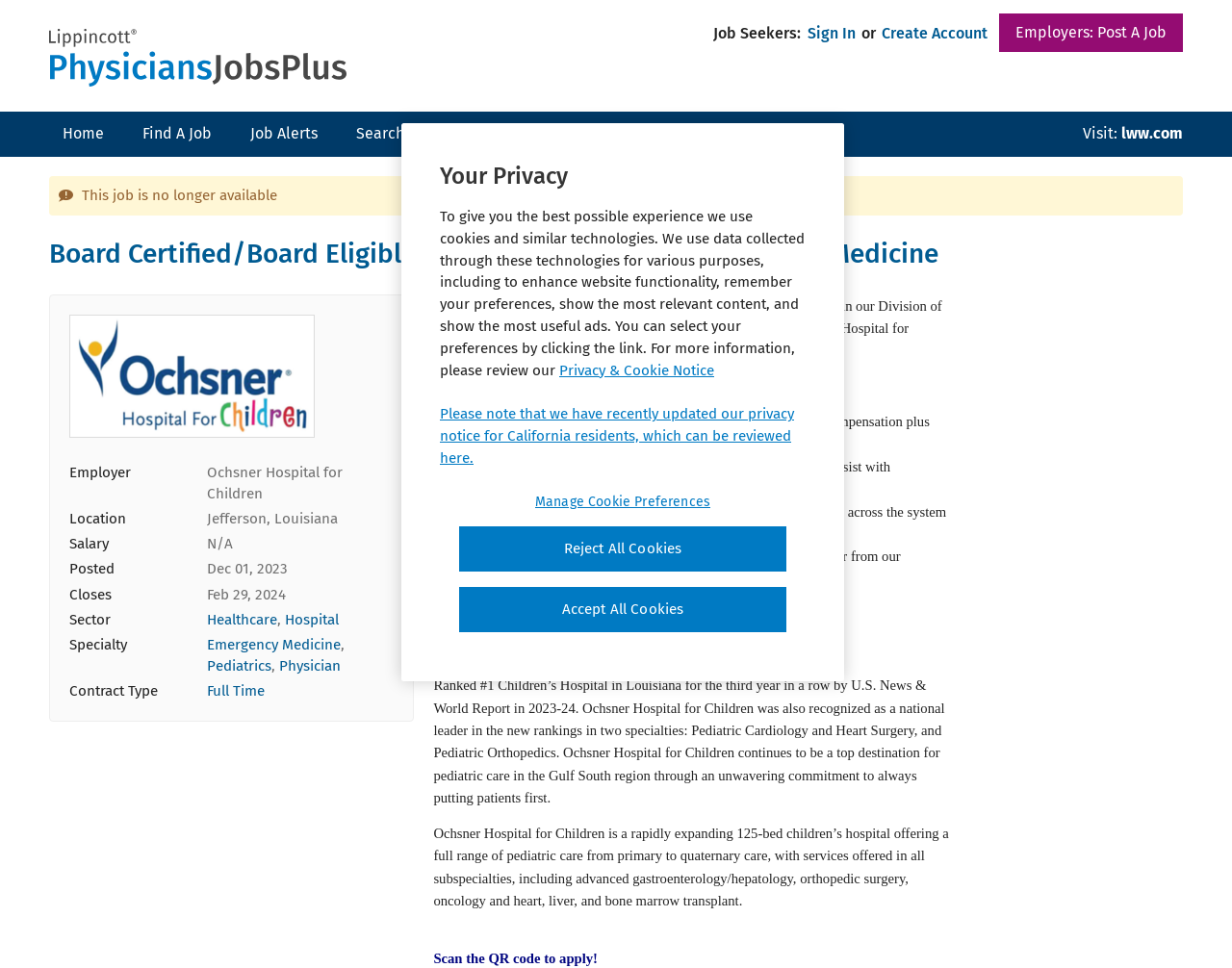Locate and generate the text content of the webpage's heading.

Board Certified/Board Eligible Physicians - Pediatric Emergency Medicine